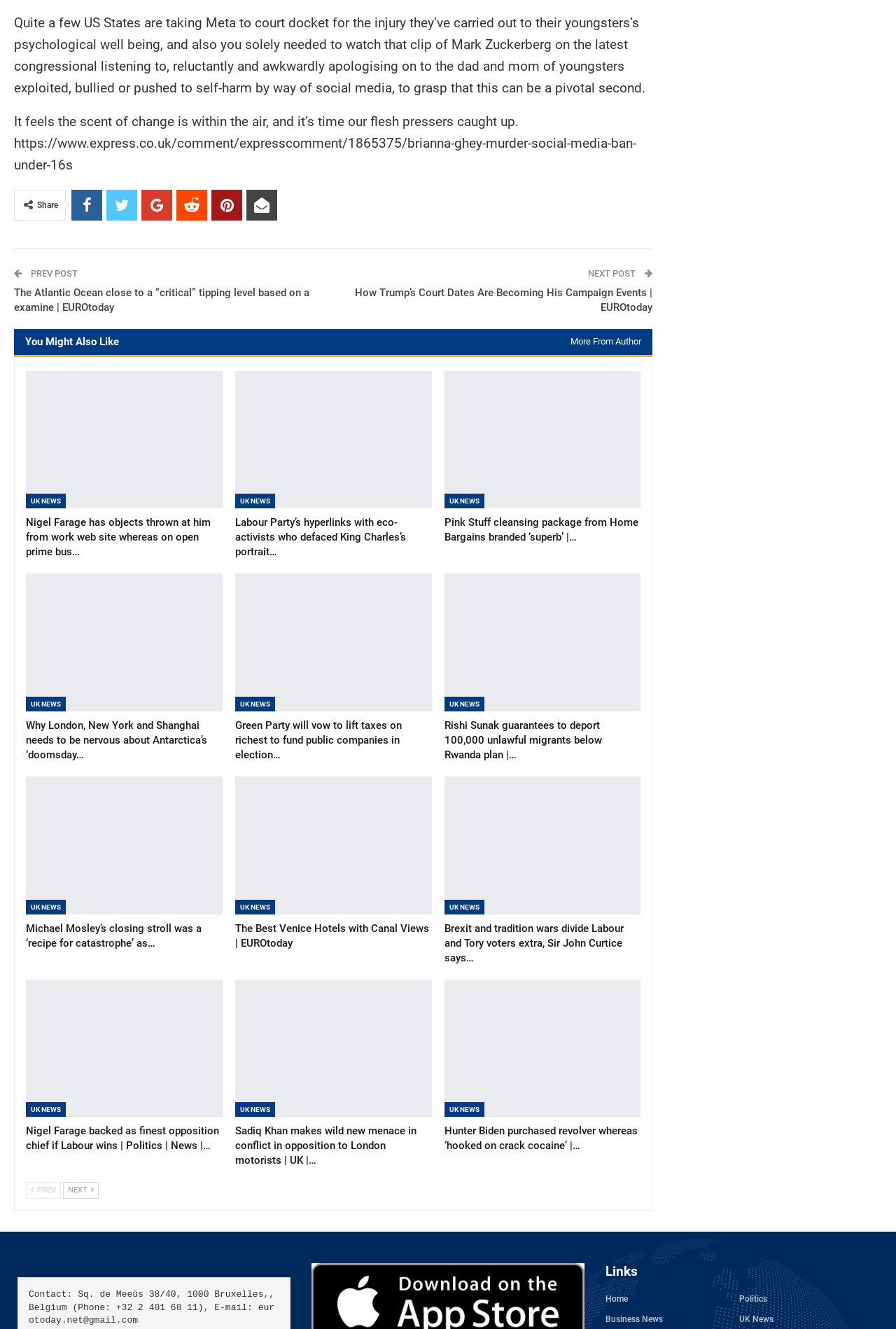What is the purpose of the 'Previous' and 'Next' buttons?
Give a single word or phrase answer based on the content of the image.

To navigate through news articles